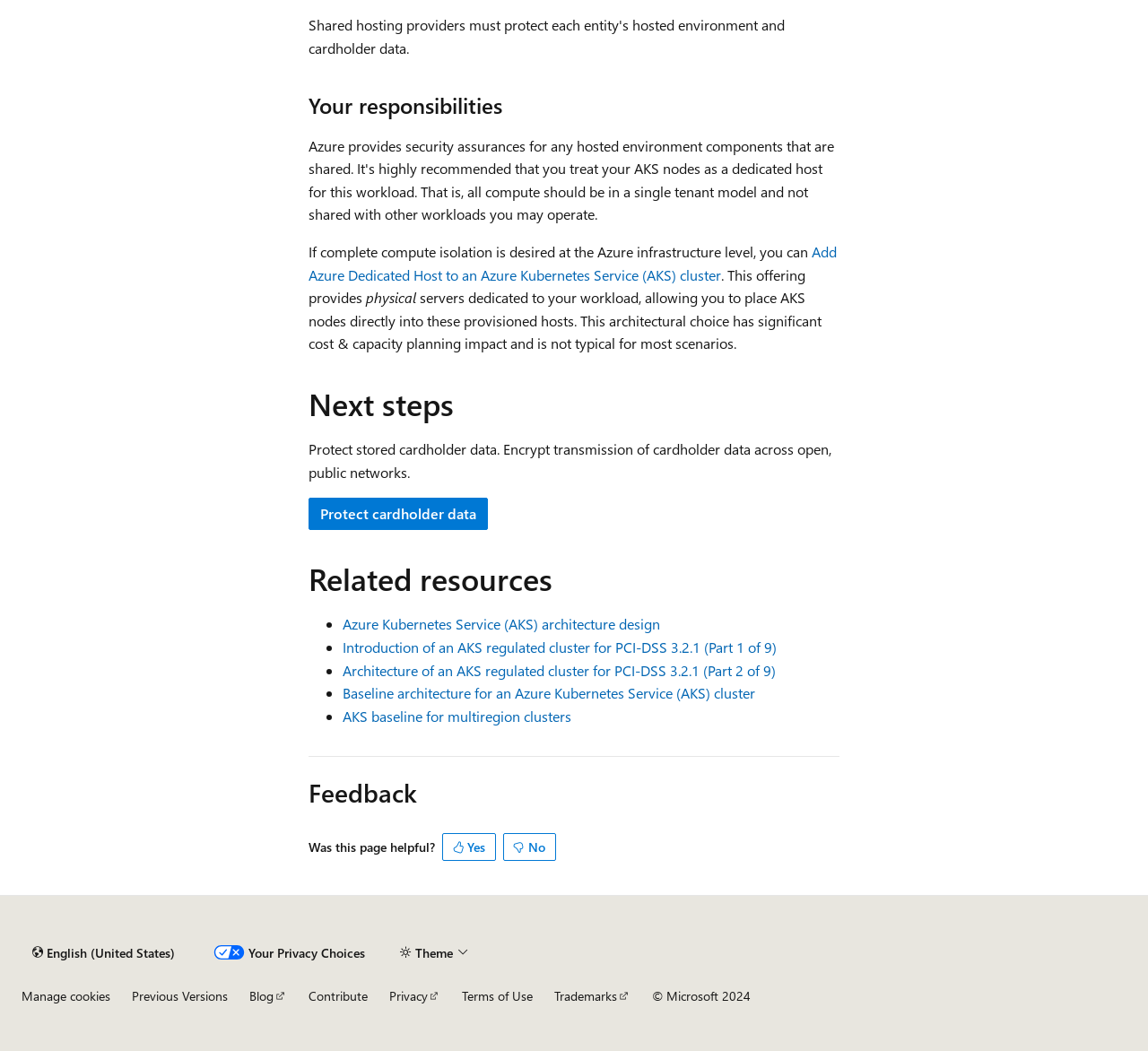What is the language currently set to?
Look at the screenshot and provide an in-depth answer.

The language currently set to can be found by looking at the content of the link element 'Content language selector. Currently set to English (United States).'